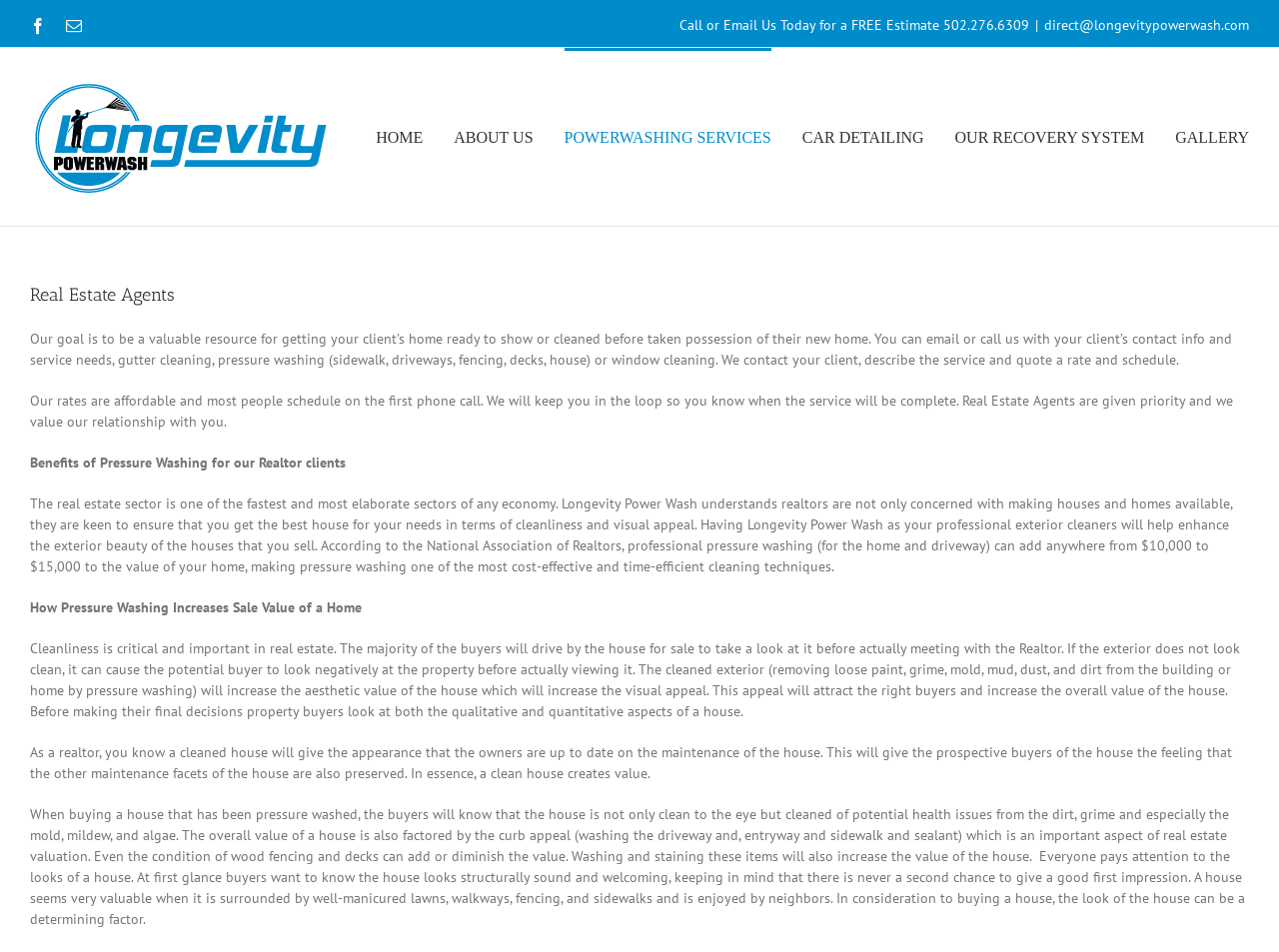Find the bounding box coordinates of the element to click in order to complete the given instruction: "Click direct@longevitypowerwash.com link."

[0.816, 0.017, 0.977, 0.036]